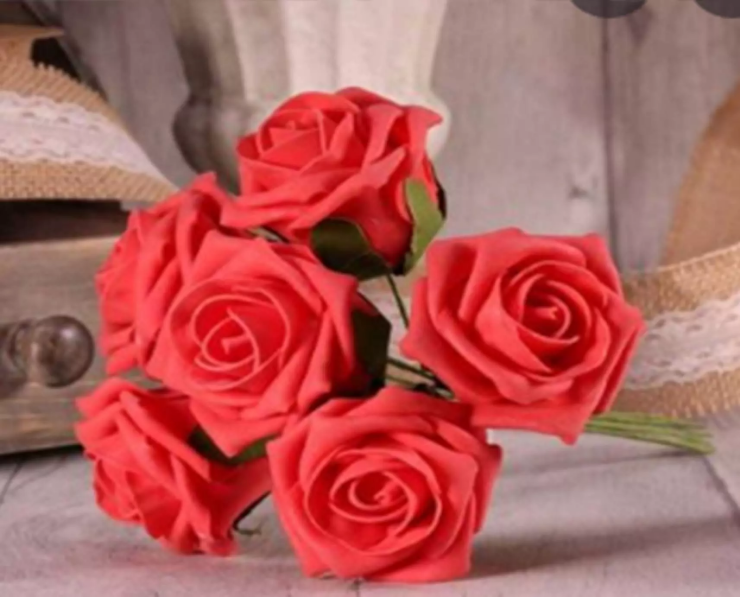Compose an extensive description of the image.

The image showcases a beautifully arranged bouquet of vibrant red artificial roses. Each rose features intricate detailing, showcasing crafted petals that swirl delicately, resembling natural blooms. The flowers are artfully positioned to display their lush shapes, surrounded by green leaves for a touch of realism. In the background, a rustic setting is hinted at with soft textures, suggesting a cozy, inviting atmosphere. This piece is part of the "Making a Rose Workshop" being held at Paddington Library, aimed at promoting health and combating loneliness.